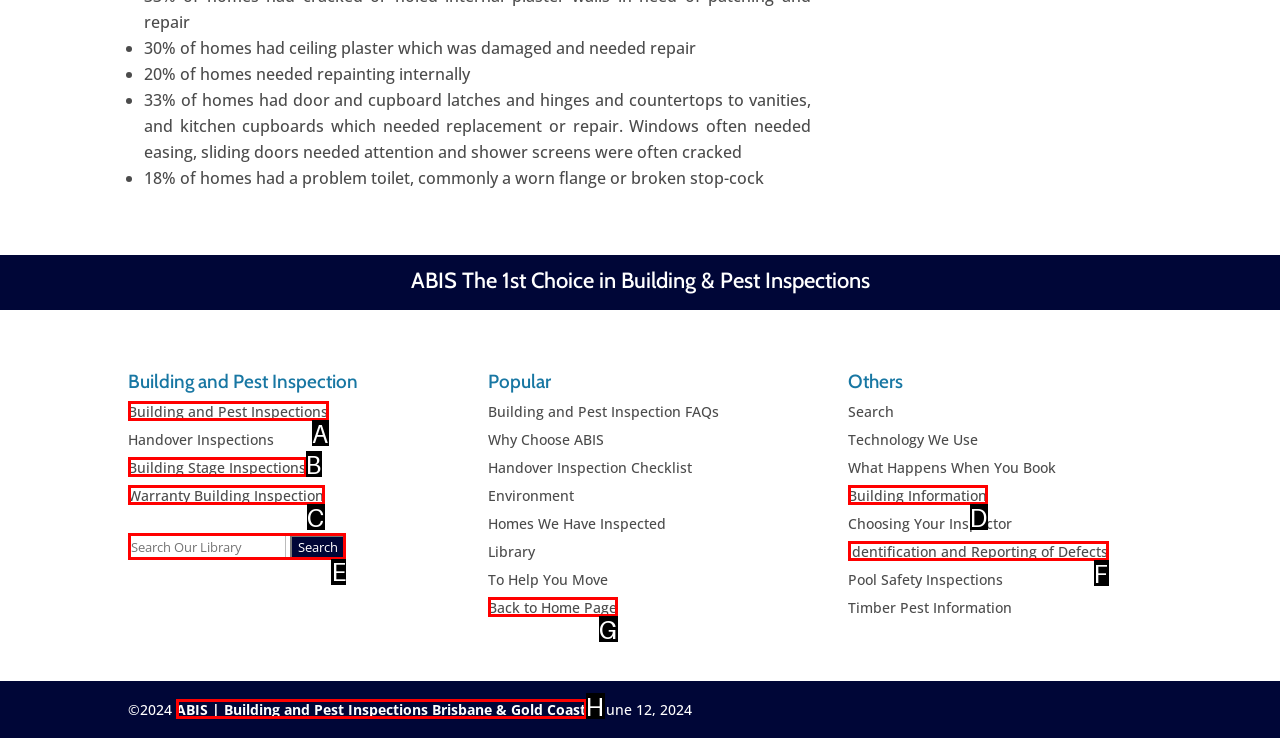Choose the letter of the element that should be clicked to complete the task: Search for something in the library
Answer with the letter from the possible choices.

E